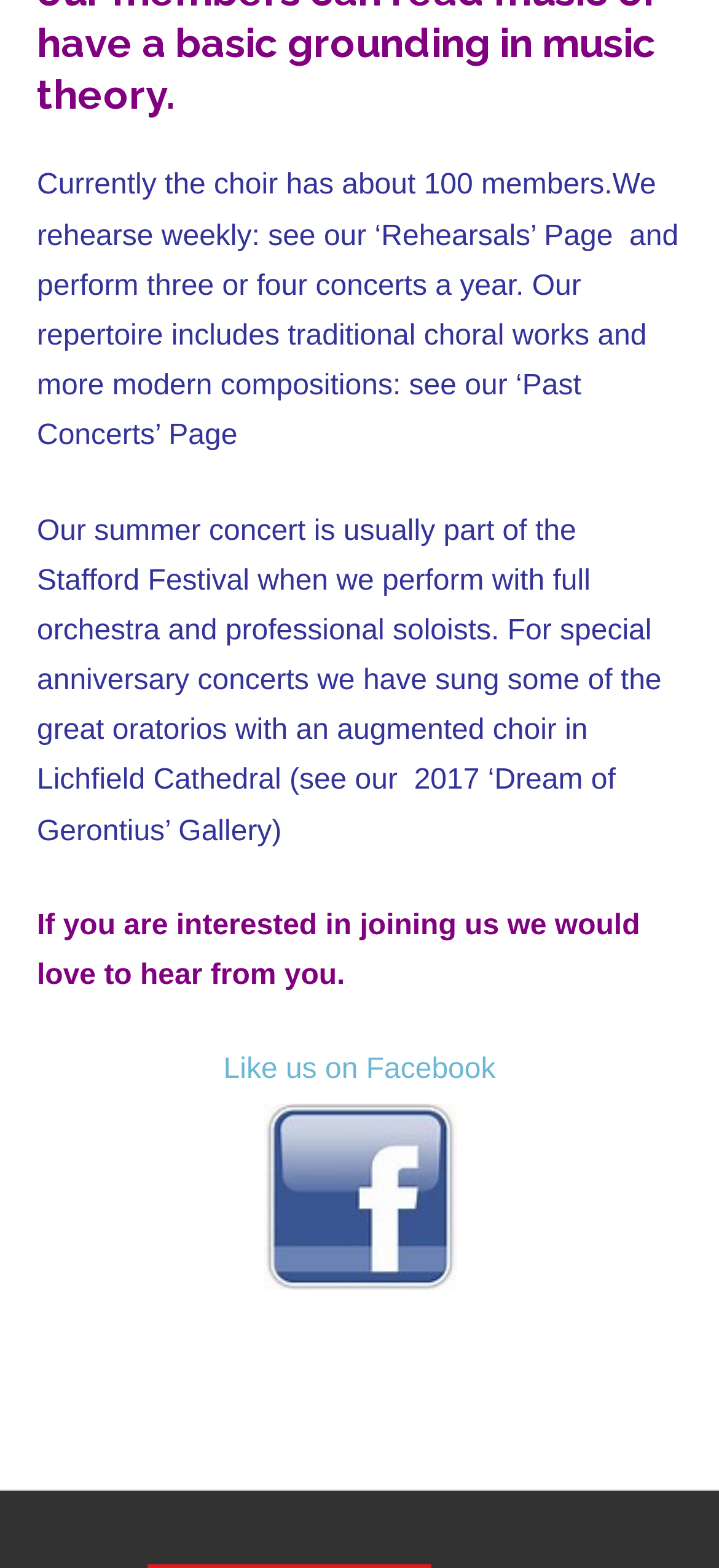Determine the bounding box coordinates for the HTML element described here: "parent_node: Like us on Facebook".

[0.051, 0.672, 0.949, 0.823]